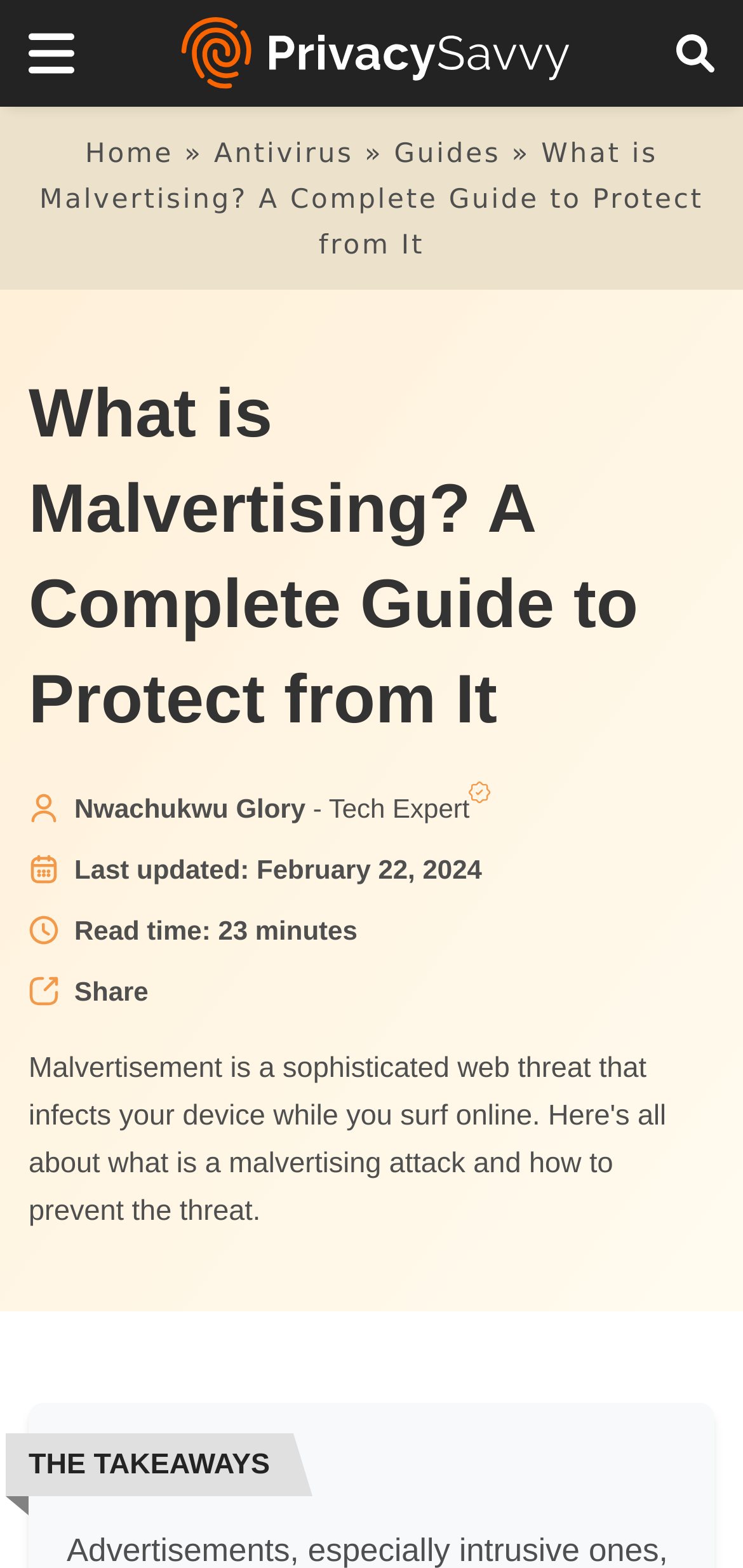Determine the bounding box coordinates of the clickable region to execute the instruction: "get in touch". The coordinates should be four float numbers between 0 and 1, denoted as [left, top, right, bottom].

None